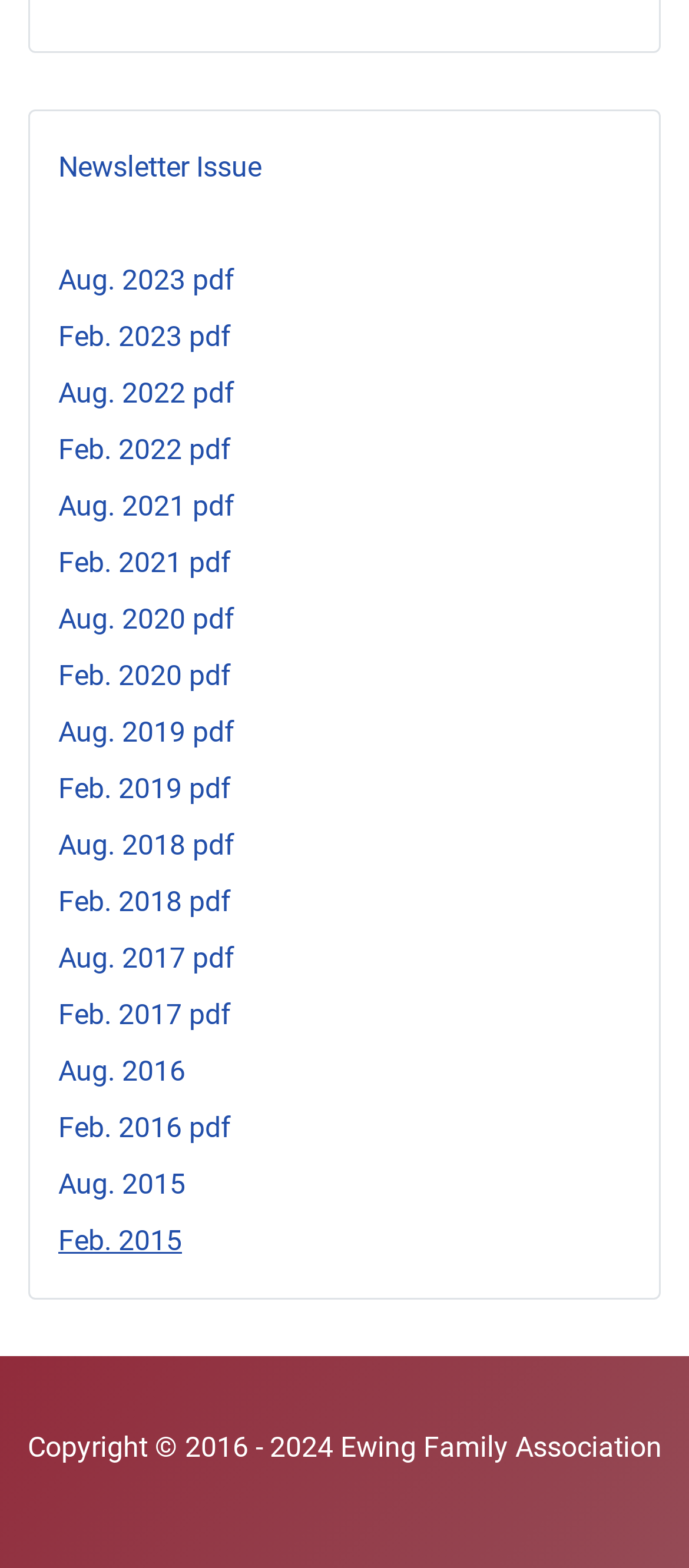How many newsletter issues are available on the webpage?
Based on the screenshot, provide your answer in one word or phrase.

24